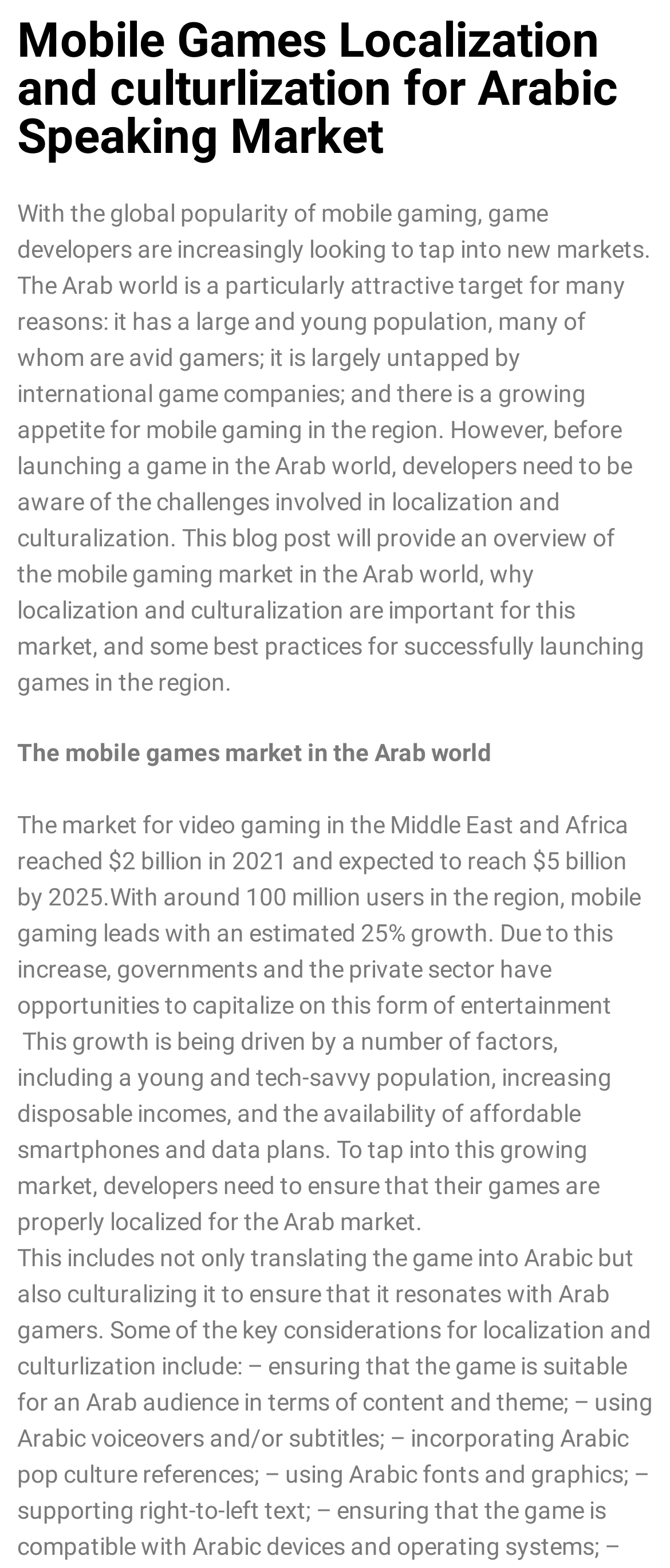Find and generate the main title of the webpage.

Mobile Games Localization and culturlization for Arabic Speaking Market